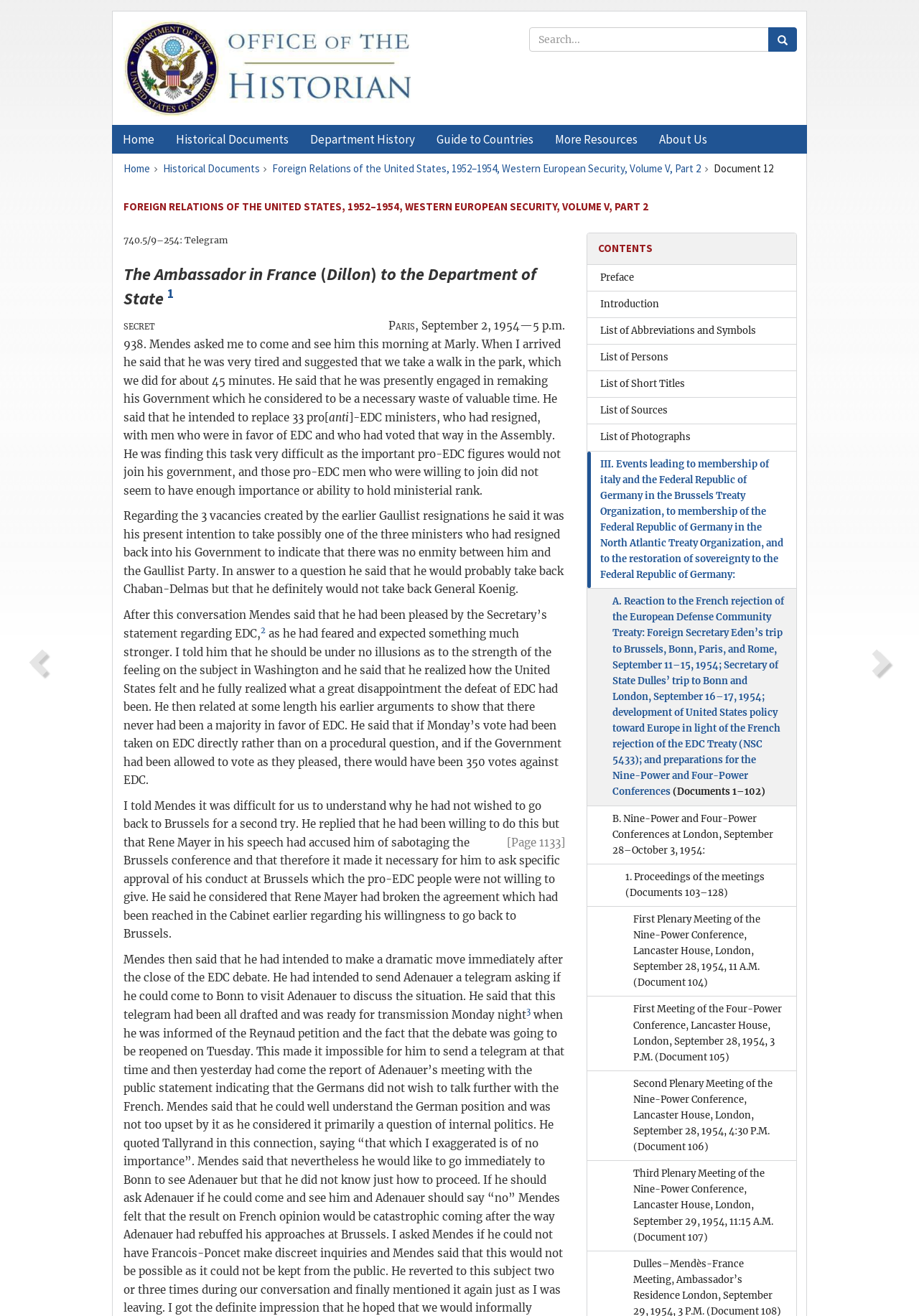Use a single word or phrase to answer the question:
What is the title of the document?

FOREIGN RELATIONS OF THE UNITED STATES, 1952–1954, WESTERN EUROPEAN SECURITY, VOLUME V, PART 2